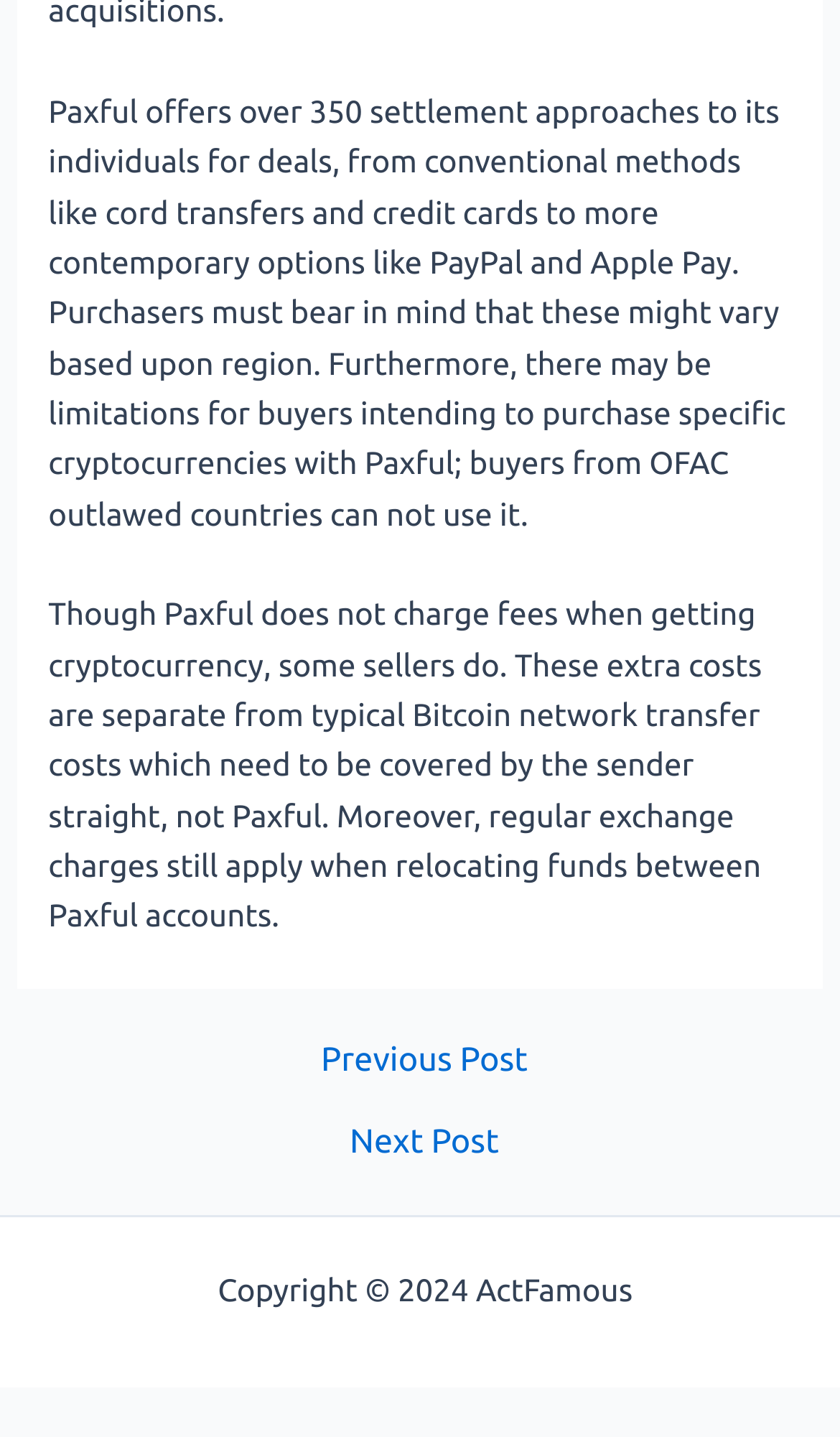Mark the bounding box of the element that matches the following description: "Next Post →".

[0.025, 0.783, 0.985, 0.806]